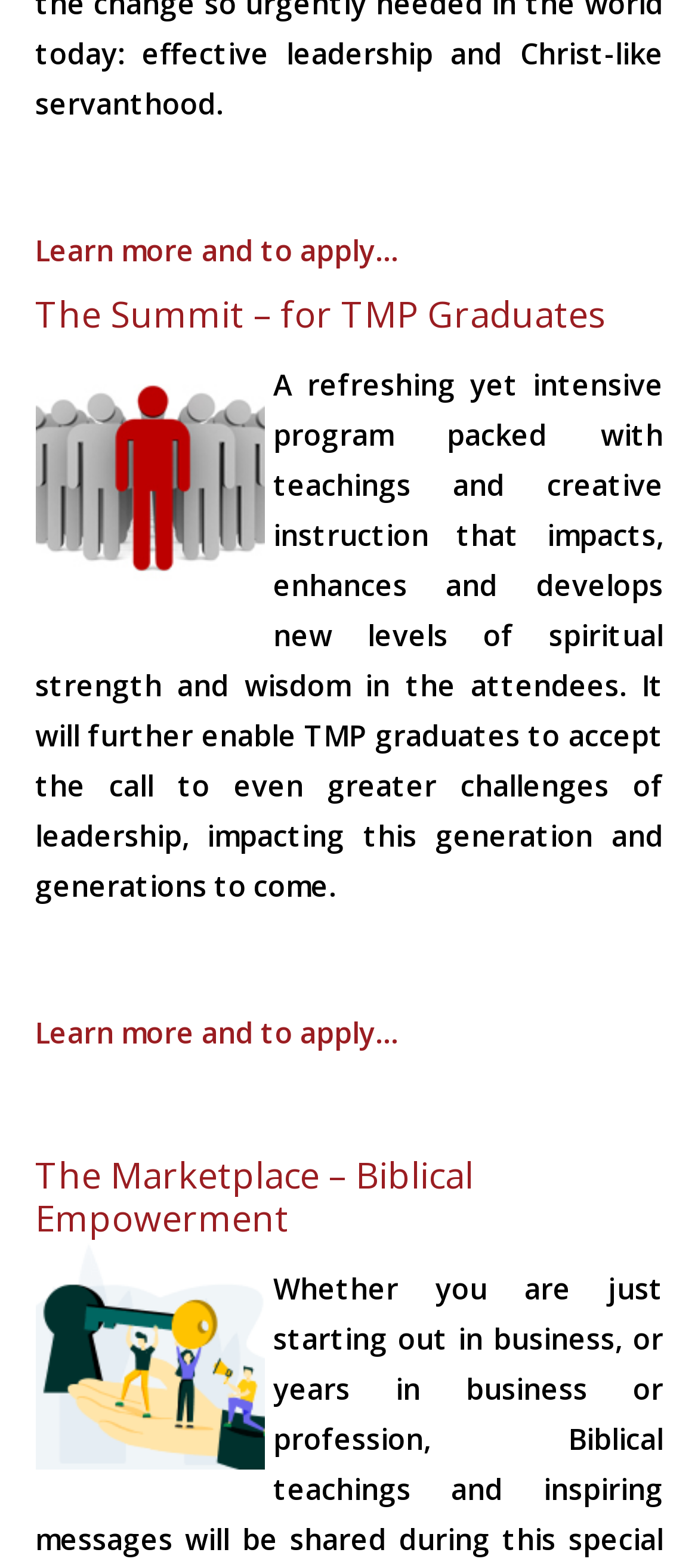How many images are there on the webpage?
Look at the image and respond with a one-word or short phrase answer.

2